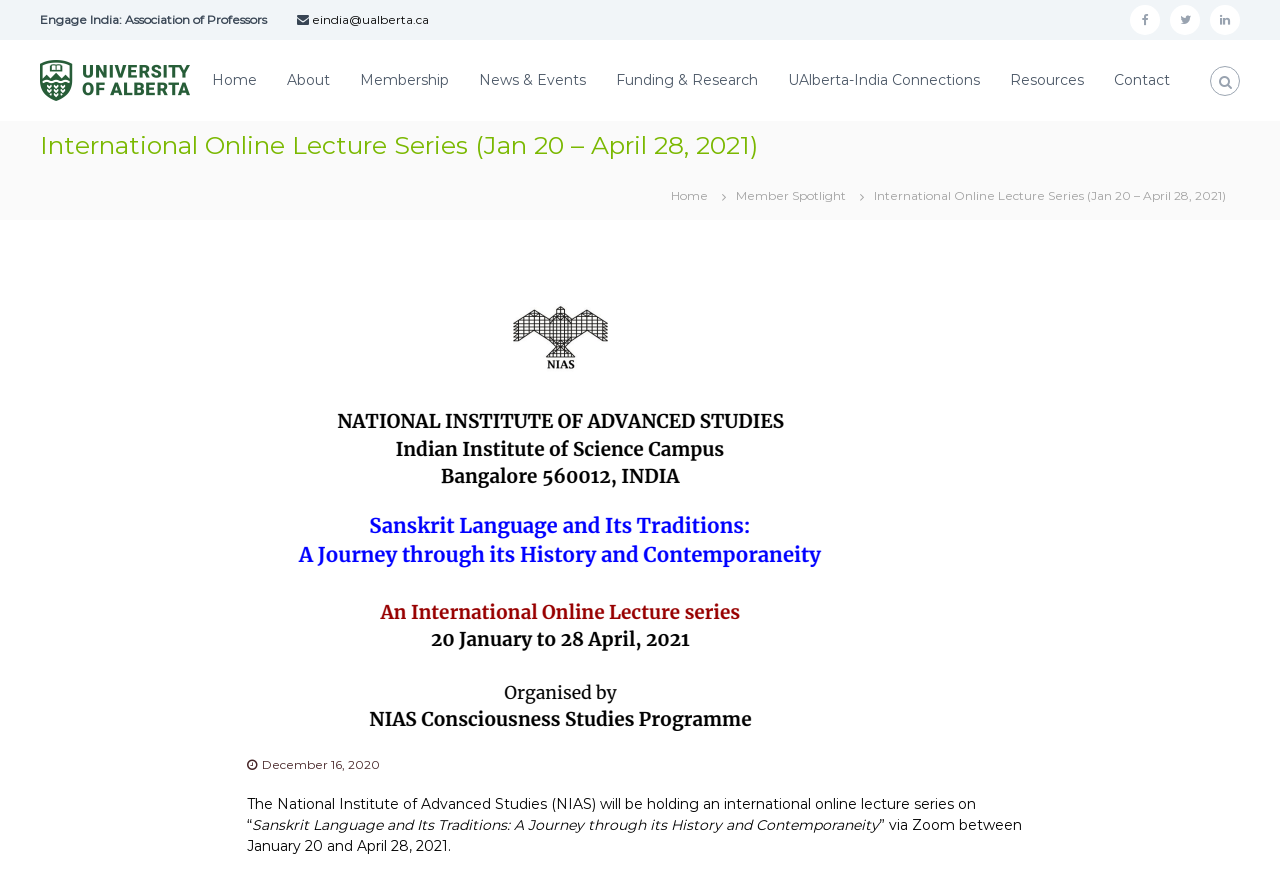Observe the image and answer the following question in detail: What is the date range of the online lecture series?

I found the answer by looking at the text content of the webpage, specifically the sentence that mentions the date range of the online lecture series. The date range is from January 20 to April 28, 2021.